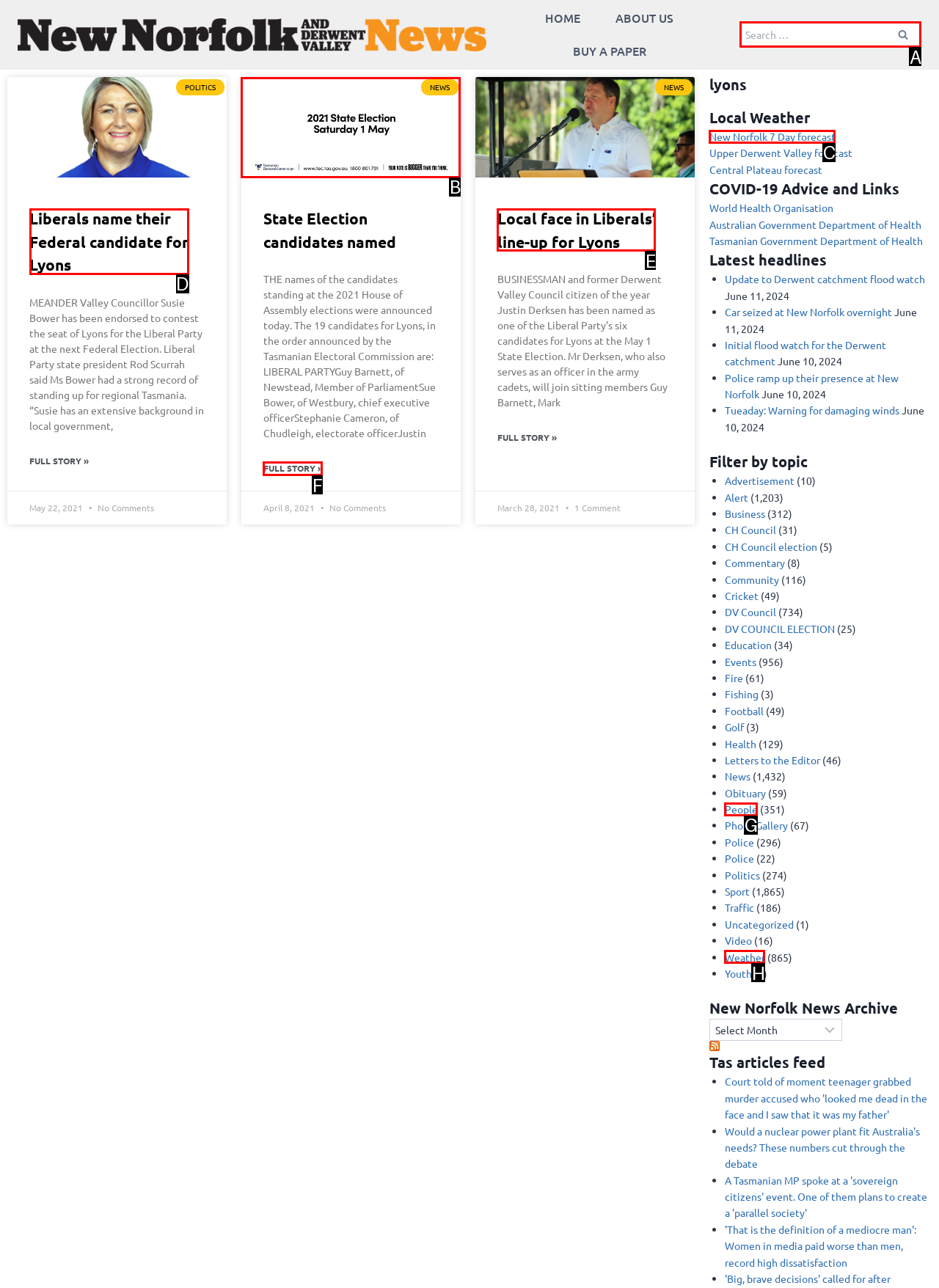Indicate the letter of the UI element that should be clicked to accomplish the task: Search for something. Answer with the letter only.

A